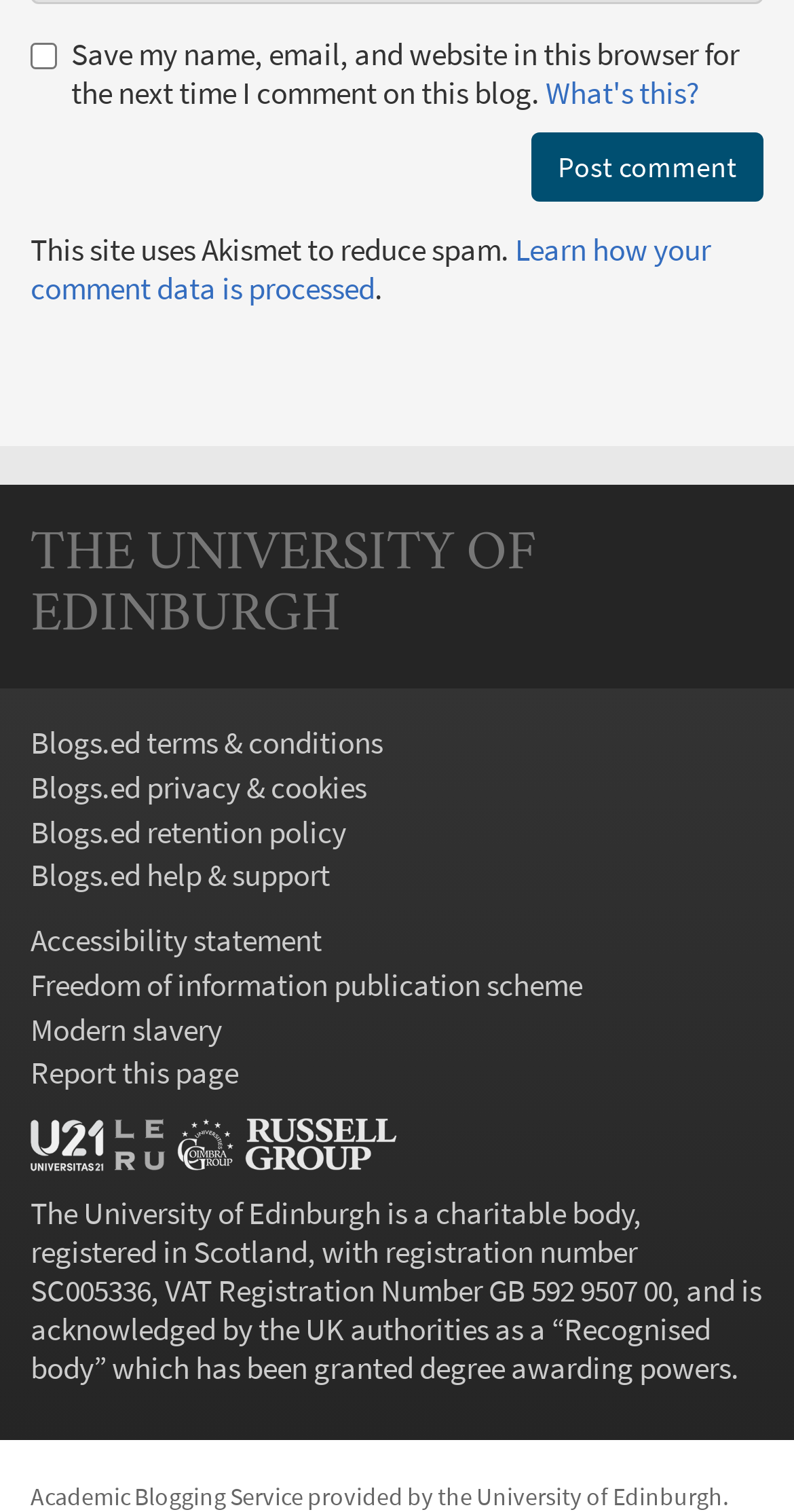Specify the bounding box coordinates (top-left x, top-left y, bottom-right x, bottom-right y) of the UI element in the screenshot that matches this description: Blogs.ed terms & conditions

[0.038, 0.479, 0.482, 0.504]